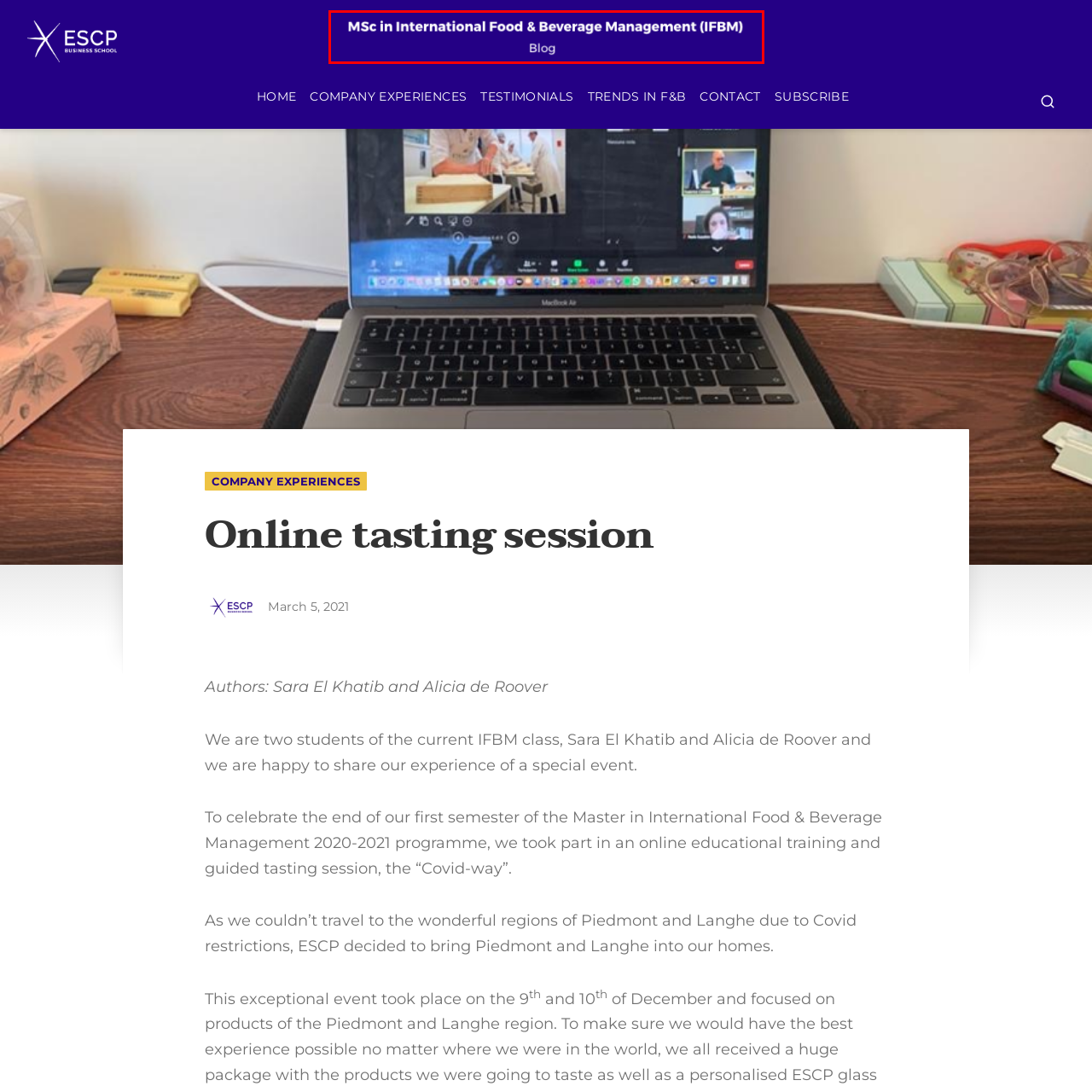Who is the target audience of the blog?
Focus on the area within the red boundary in the image and answer the question with one word or a short phrase.

Students and professionals